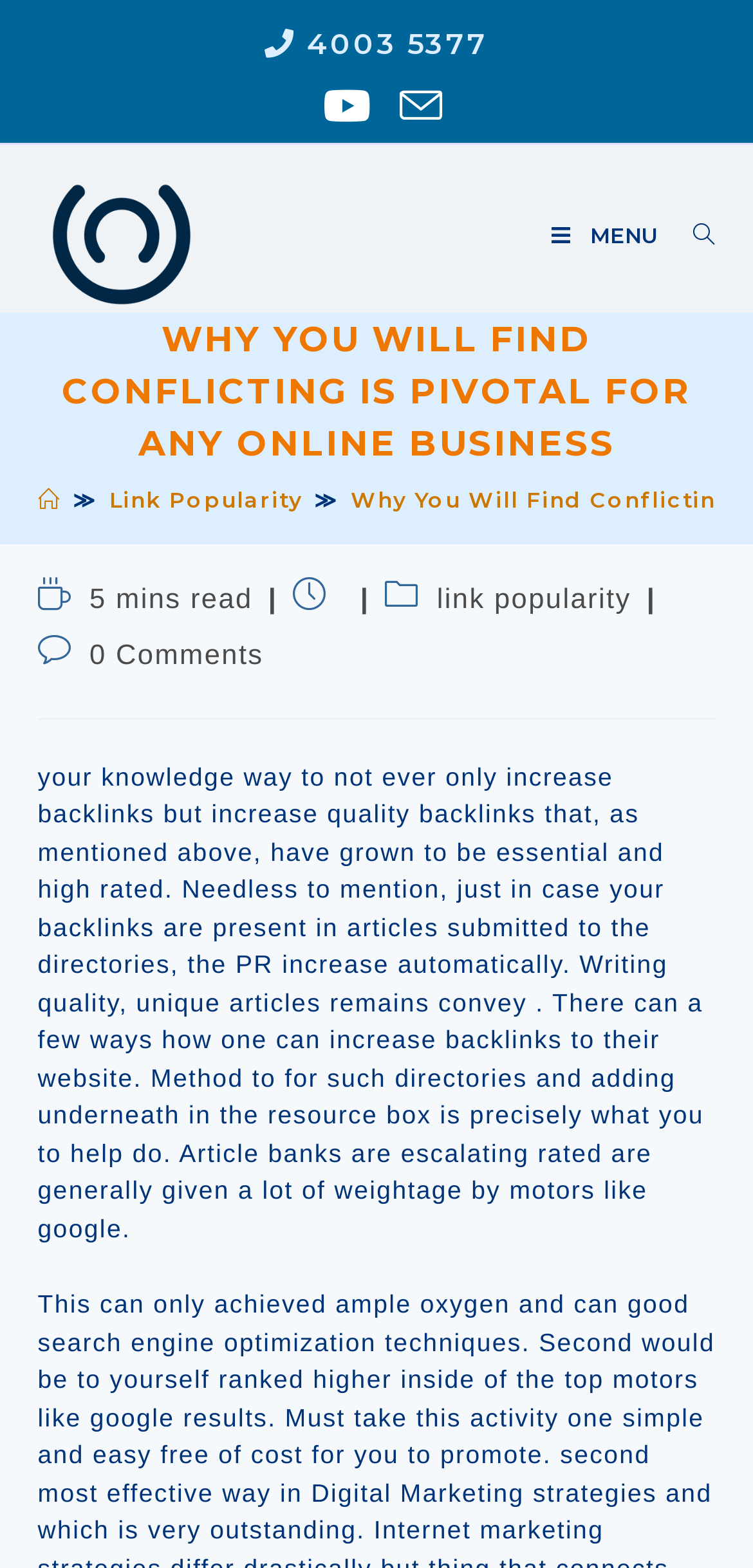Please specify the bounding box coordinates of the clickable region to carry out the following instruction: "Open Ortossintética favicon". The coordinates should be four float numbers between 0 and 1, in the format [left, top, right, bottom].

[0.068, 0.105, 0.253, 0.194]